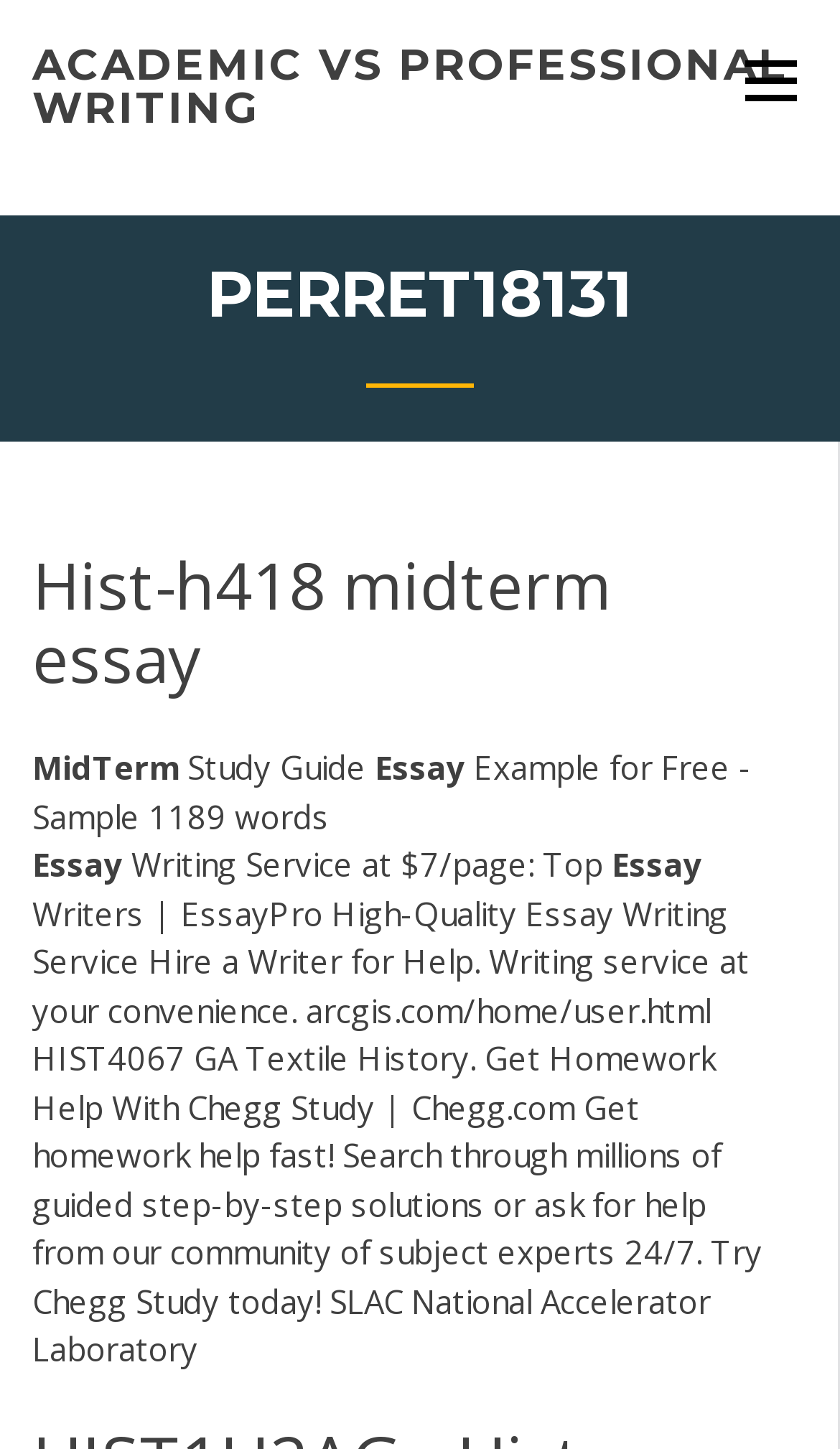What is the topic of the midterm essay?
Using the visual information from the image, give a one-word or short-phrase answer.

Hist-h418